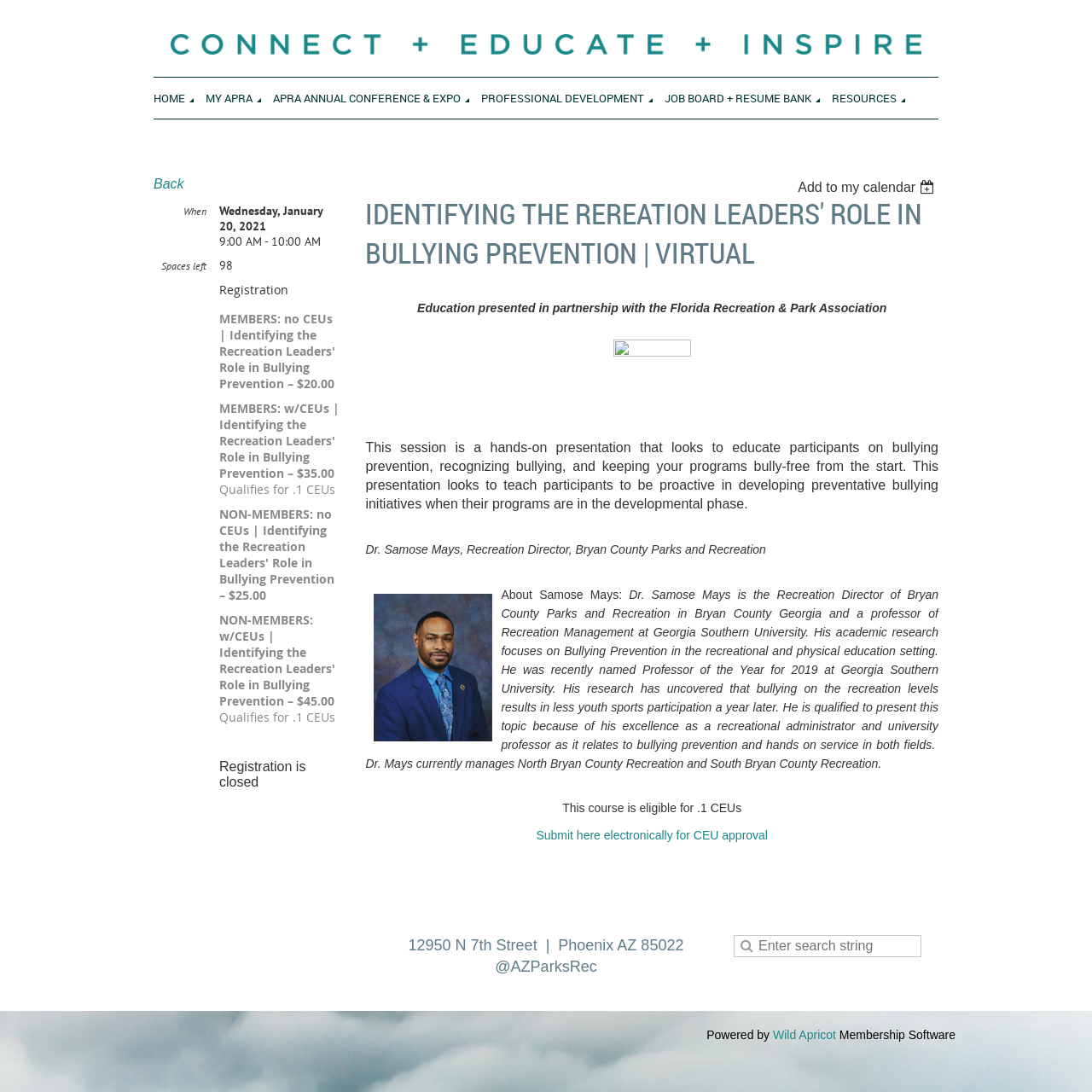Find the bounding box coordinates for the UI element that matches this description: "Job Board + Resume Bank".

[0.609, 0.071, 0.762, 0.105]